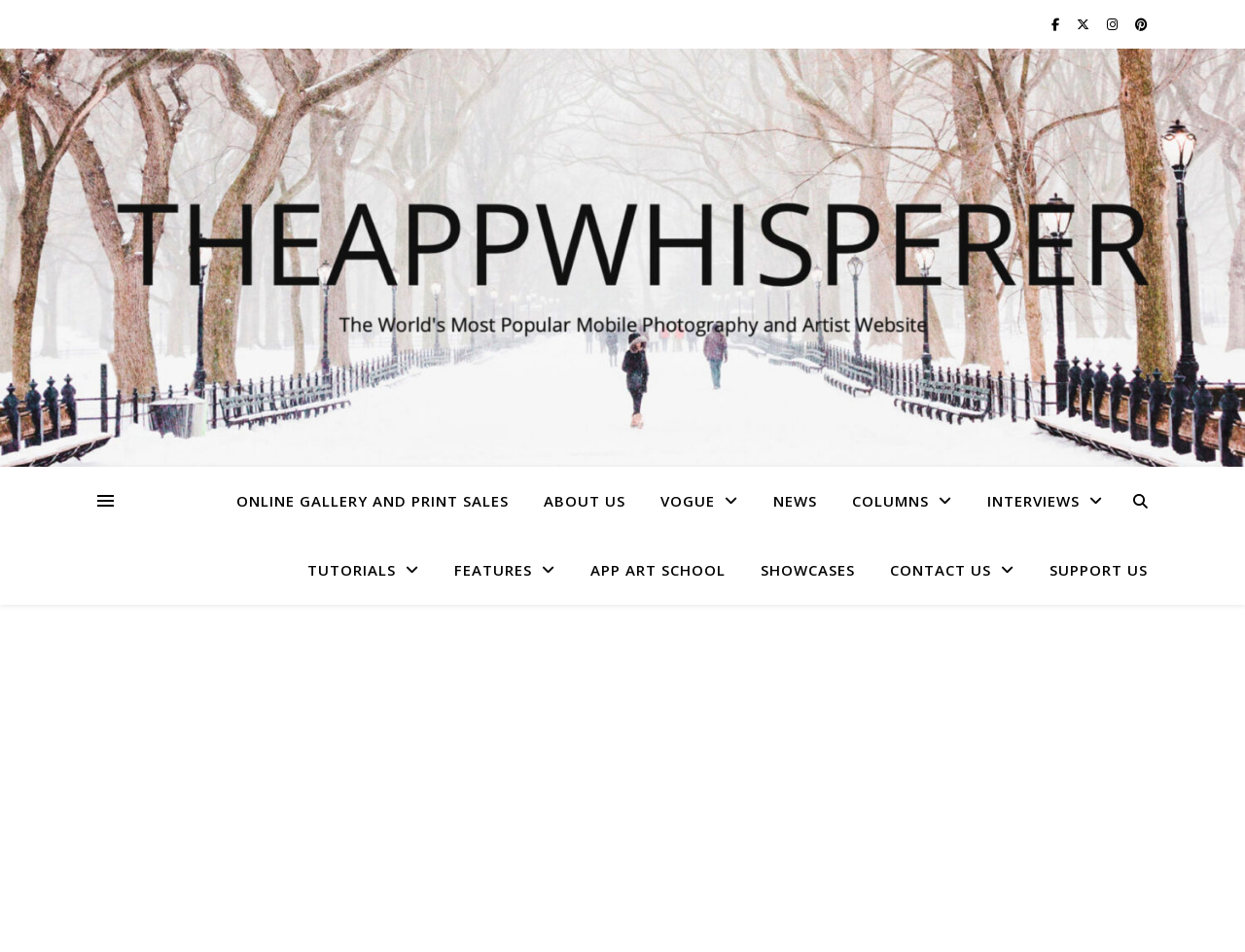Extract the primary headline from the webpage and present its text.

Mobile Photography & Art – Announcing Distressed FX Plus – Brand New App – We Have Codes to Share!